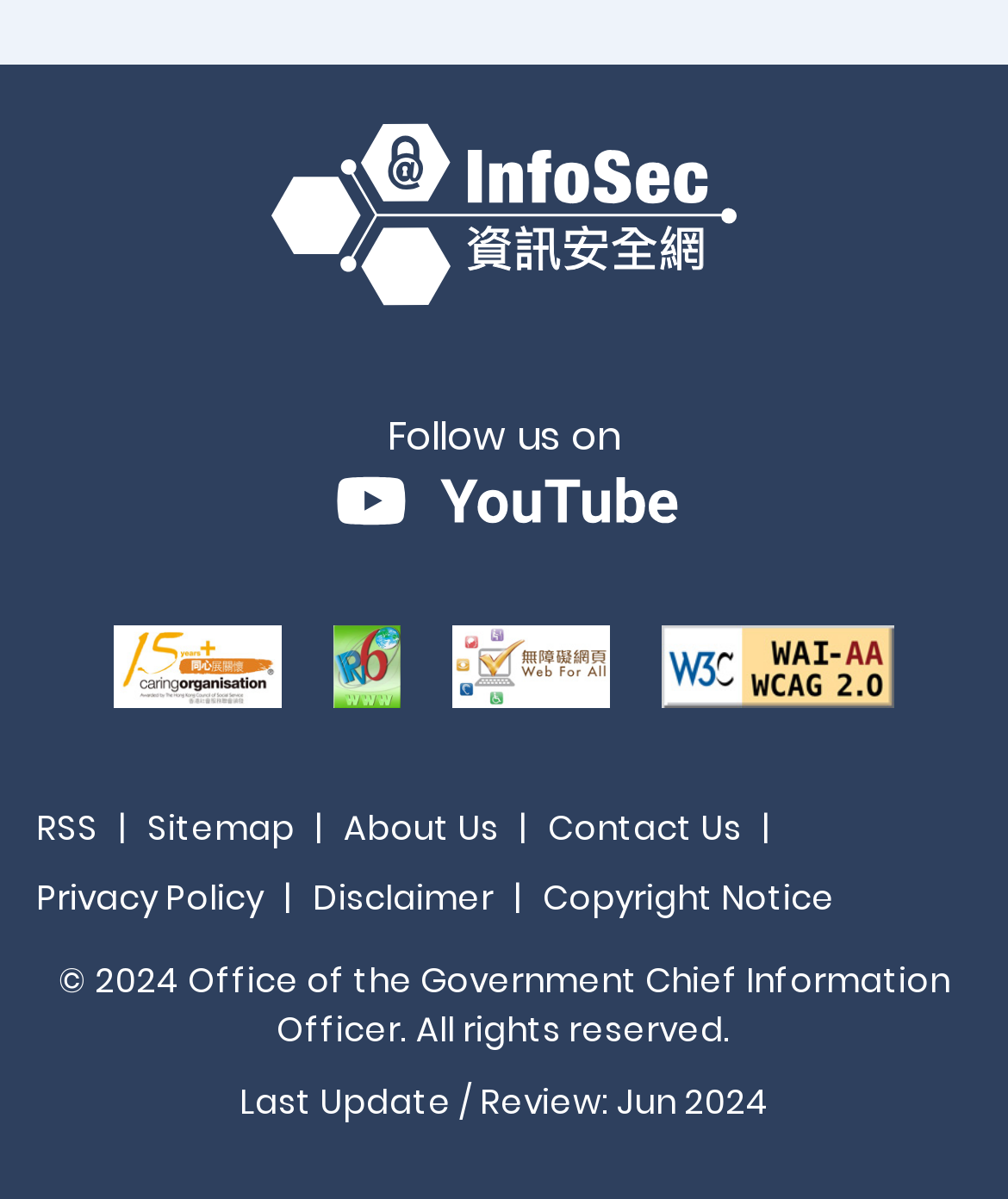Determine the bounding box coordinates of the region I should click to achieve the following instruction: "Visit Caring Organisation". Ensure the bounding box coordinates are four float numbers between 0 and 1, i.e., [left, top, right, bottom].

[0.087, 0.523, 0.306, 0.601]